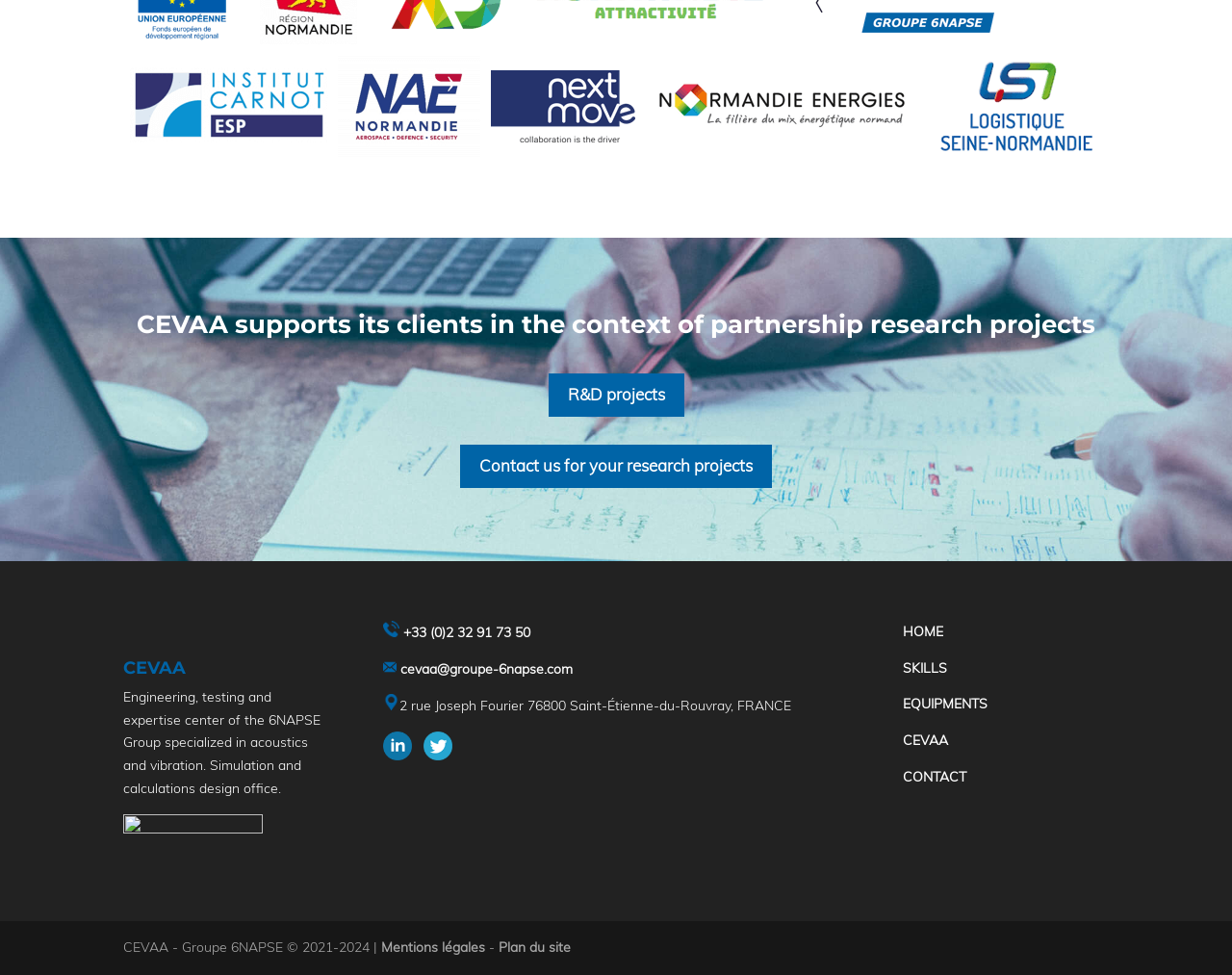Locate the bounding box coordinates of the area to click to fulfill this instruction: "Click on R&D projects". The bounding box should be presented as four float numbers between 0 and 1, in the order [left, top, right, bottom].

[0.445, 0.383, 0.555, 0.428]